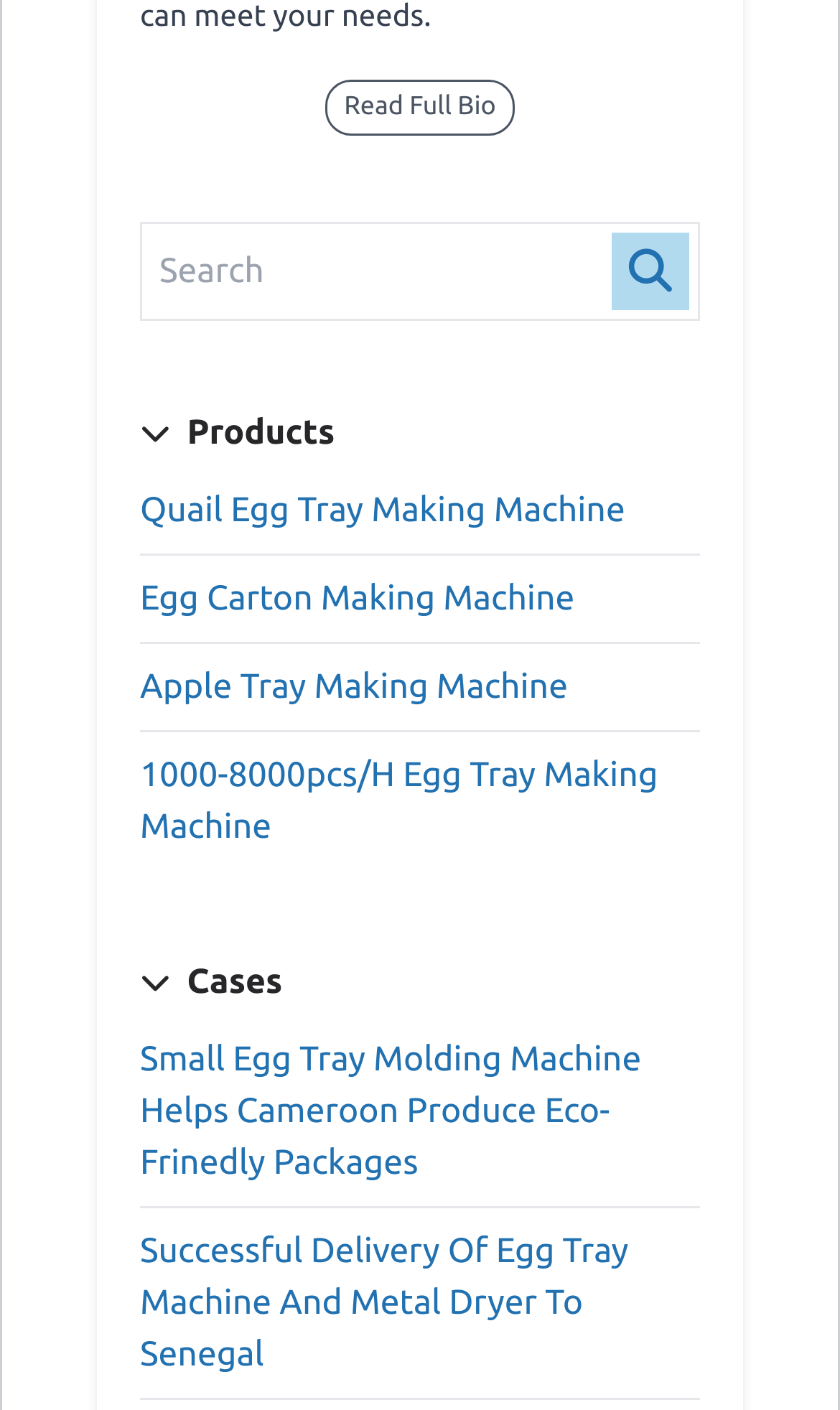How many cases are listed on the webpage?
Refer to the image and provide a detailed answer to the question.

Although there is a heading element with the text ' Cases', there are no specific case listings on the webpage. The subsequent elements are all related to products and news, but not cases.